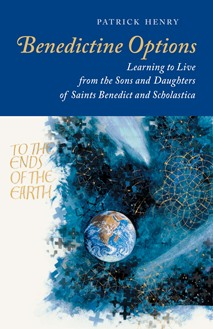Give a thorough caption of the image, focusing on all visible elements.

The image features the book cover of **"Benedictine Options: Learning to Live from the Sons and Daughters of Saints Benedict and Scholastica"** by **Patrick Henry**. The cover showcases an artistic design with a dark blue background, prominently displaying the title in elegant, gold lettering at the top. Beneath the title, the subtitle emphasizes the work's focus on the teachings and traditions associated with Saints Benedict and Scholastica.

A notable element of the cover is the visual representation of the Earth, located prominently at the center, surrounded by intricate patterns and textures in shades of blue, green, and black, symbolizing a connection to the world and the theme of exploration. The text **"TO THE ENDS OF THE EARTH"** encircles the globe, hinting at the global impact and outreach of Benedictine principles. The overall design blends spirituality with contemporary artistic expression, inviting readers to delve into the essence of Benedictinism in today’s world. The book was published by Liturgical Press in September 2021.